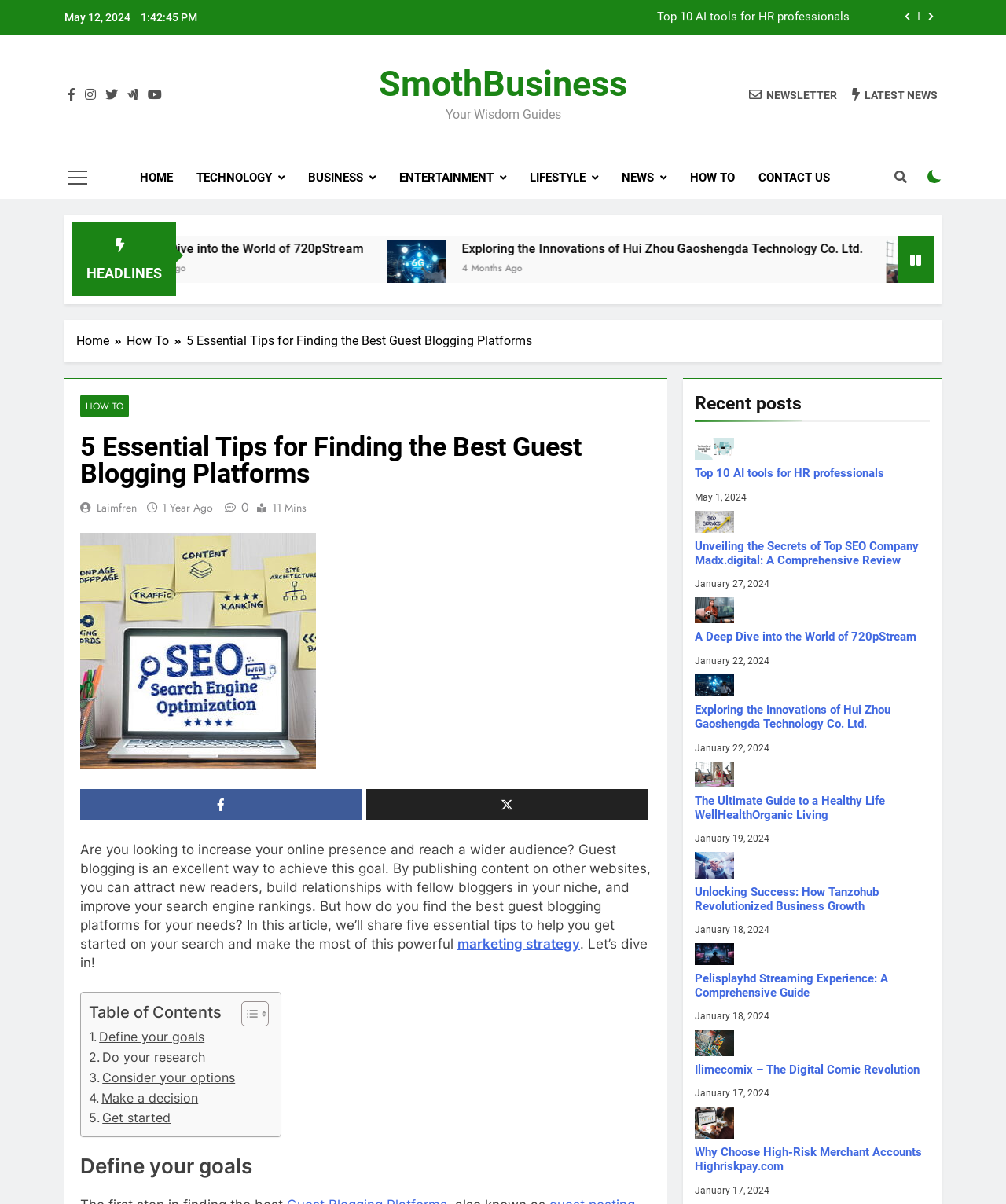Generate a comprehensive description of the contents of the webpage.

This webpage is about finding the best guest blogging platforms, with the main article titled "5 Essential Tips for Finding the Best Guest Blogging Platforms" located in the middle of the page. The article is divided into sections, with a table of contents on the left side, allowing users to navigate to specific parts of the article. The article begins with an introduction to guest blogging, explaining its benefits, and then provides five essential tips to help users find the best guest blogging platforms for their needs.

At the top of the page, there is a navigation bar with links to different categories, including "Home", "Technology", "Business", "Entertainment", "Lifestyle", "News", "How To", and "Contact Us". Below the navigation bar, there are several social media links and a newsletter subscription button.

On the right side of the page, there is a section titled "HEADLINES" with two featured articles, each with an image, title, and a link to read more. The first article is about exploring the innovations of Hui Zhou Gaoshengda Technology Co. Ltd., and the second article is about the ultimate guide to a healthy life with WellHealthOrganic Living.

Below the featured articles, there is a section titled "Recent posts" with three articles, each with an image, title, and a link to read more. The first article is about top 10 AI tools for HR professionals, the second article is about unveiling the secrets of top SEO company Madx.digital, and the third article is about a deep dive into the world of 720pStream.

At the bottom of the page, there is a breadcrumbs navigation bar showing the current page's location in the website's hierarchy.